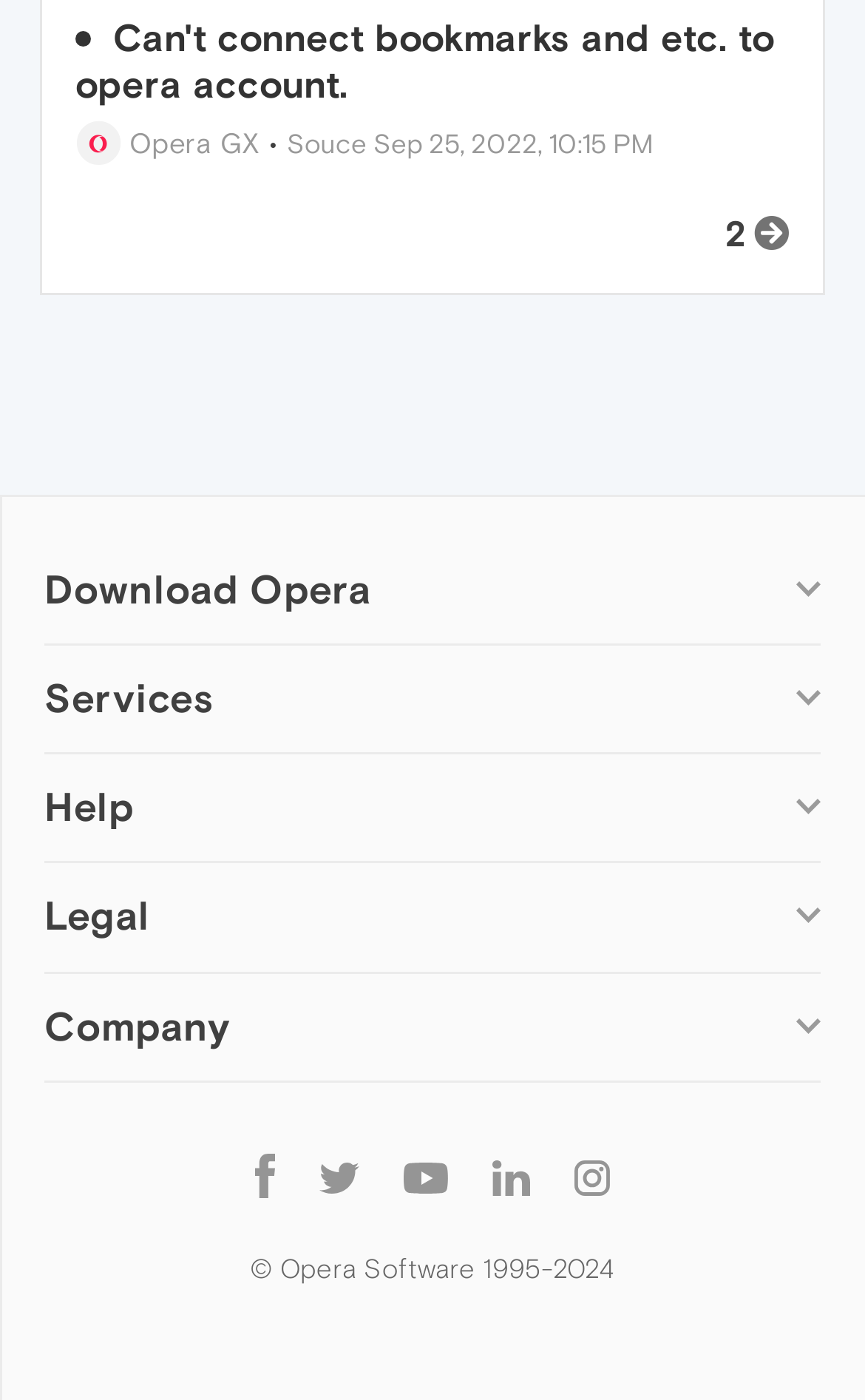Predict the bounding box coordinates of the UI element that matches this description: "title="Opera - Instagram"". The coordinates should be in the format [left, top, right, bottom] with each value between 0 and 1.

[0.638, 0.822, 0.731, 0.858]